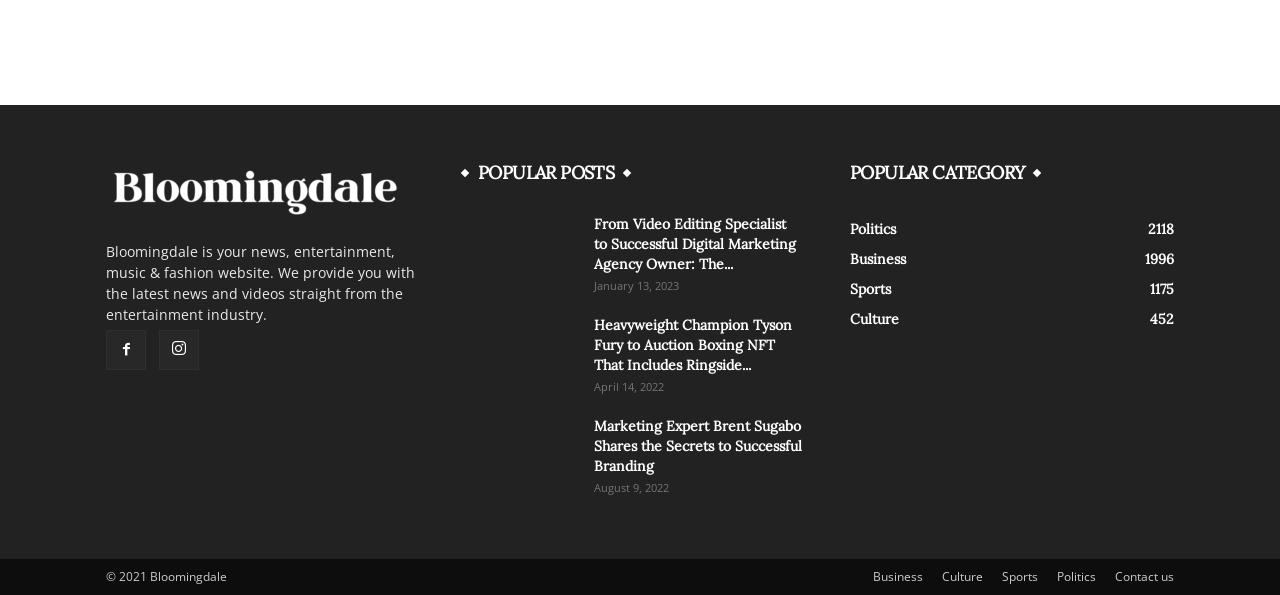Find the bounding box coordinates for the element that must be clicked to complete the instruction: "Click on the 'From Video Editing Specialist to Successful Digital Marketing Agency Owner: The Story of Erik Villa' article". The coordinates should be four float numbers between 0 and 1, indicated as [left, top, right, bottom].

[0.373, 0.36, 0.452, 0.478]